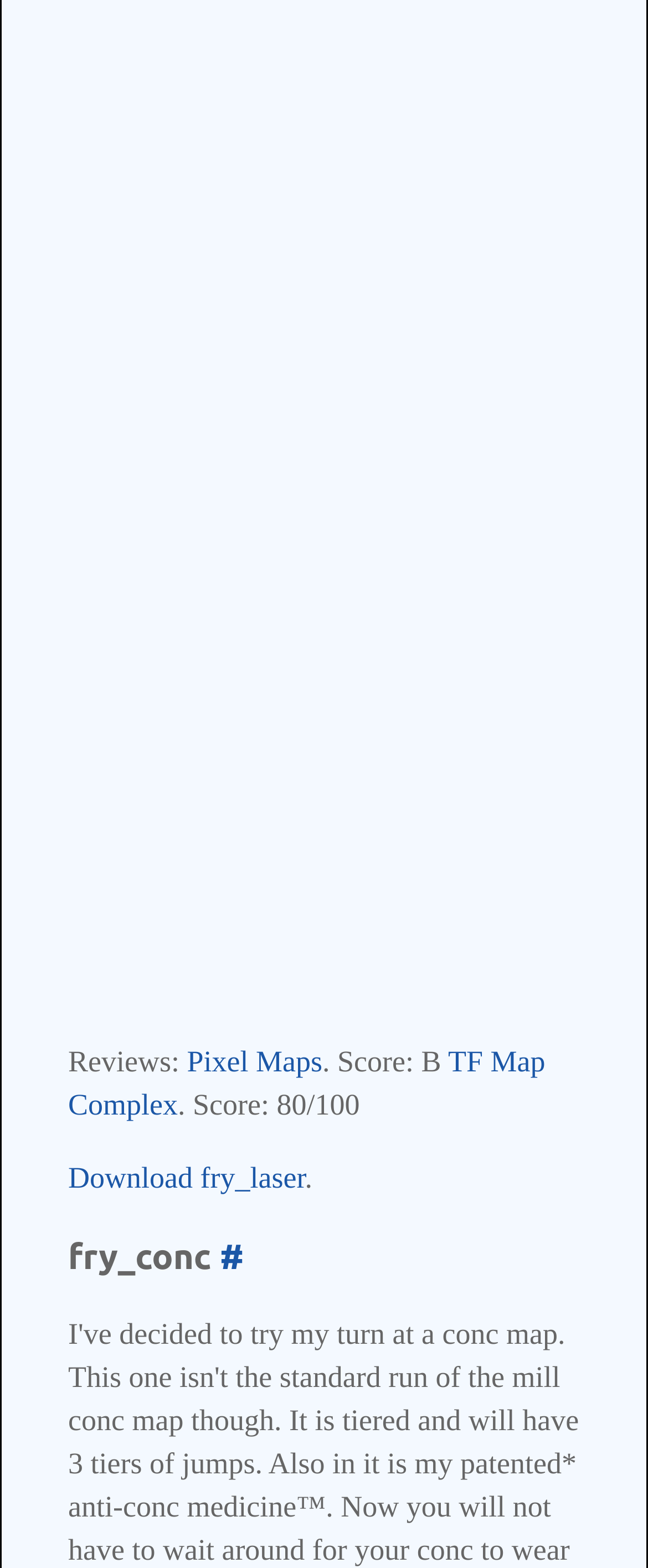What is the score of fry_conc?
Using the image, answer in one word or phrase.

B